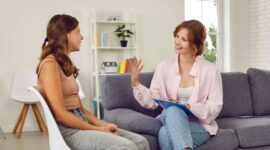Based on the image, provide a detailed response to the question:
What is the girl seated in?

The caption describes the girl as seated in a contemporary white chair, which provides the information about the type of chair she is sitting in.